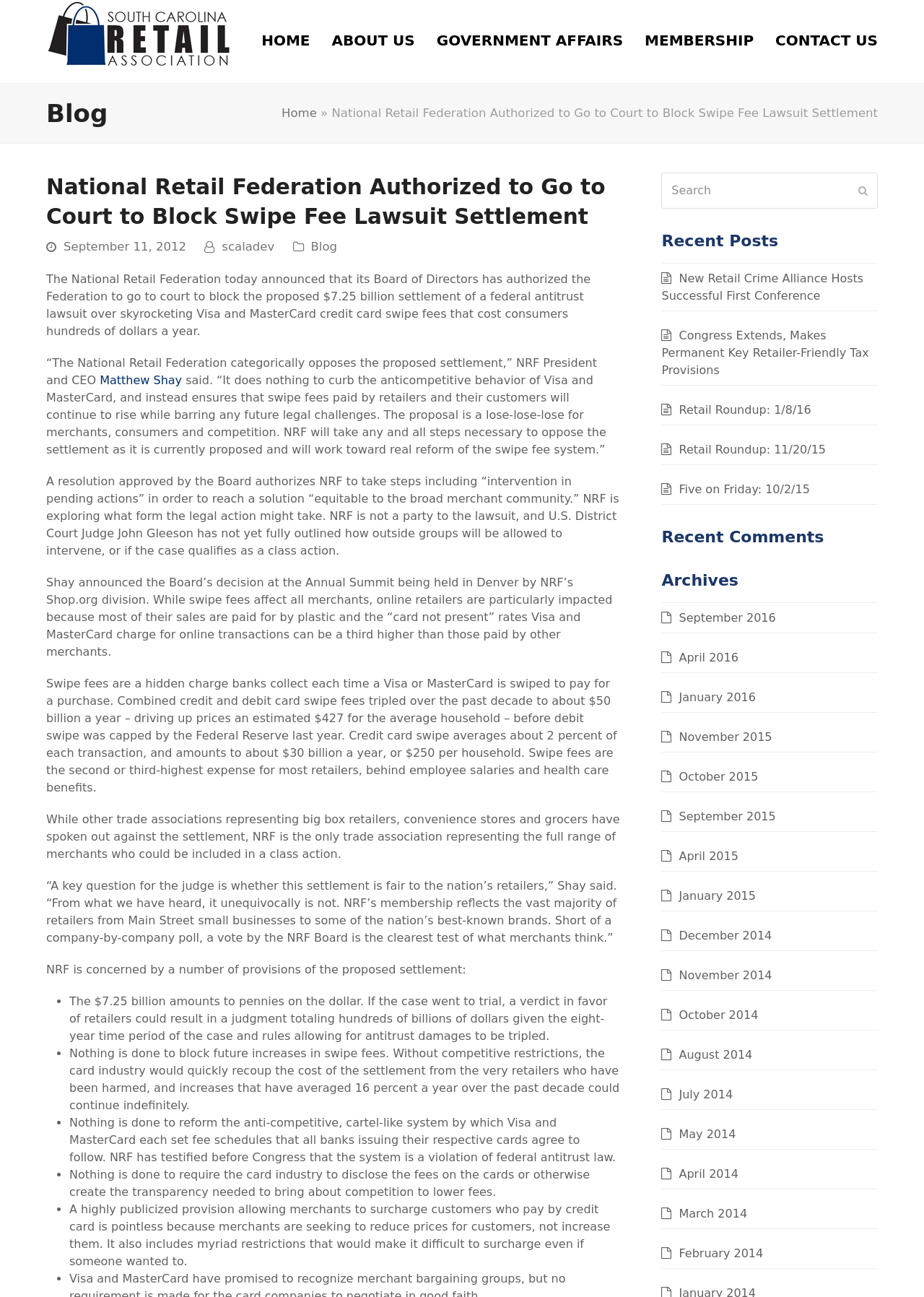Determine the bounding box coordinates of the clickable element to complete this instruction: "Search for something". Provide the coordinates in the format of four float numbers between 0 and 1, [left, top, right, bottom].

[0.716, 0.133, 0.95, 0.161]